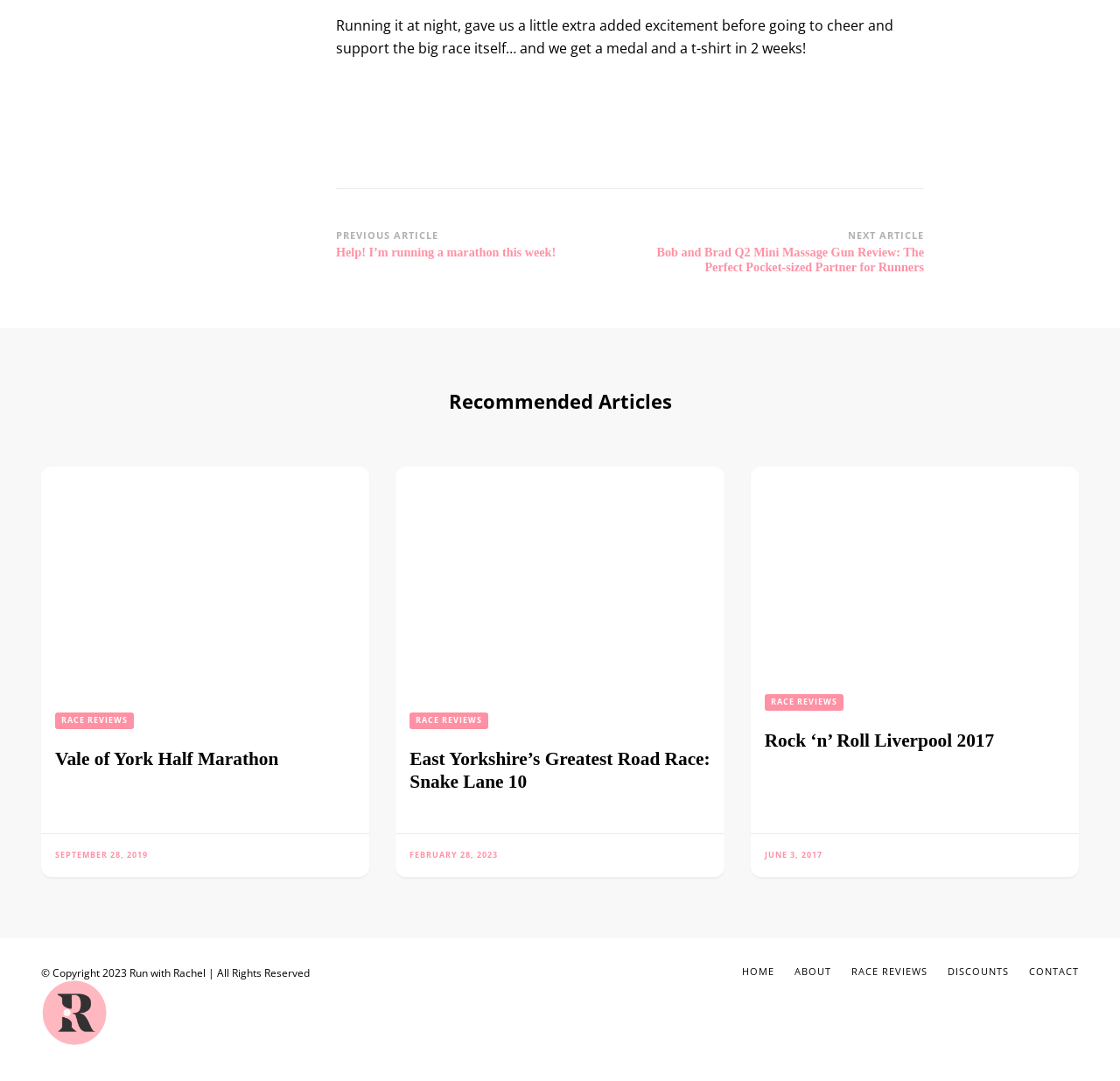What is the title of the first recommended article? Based on the image, give a response in one word or a short phrase.

Vale of York Half Marathon